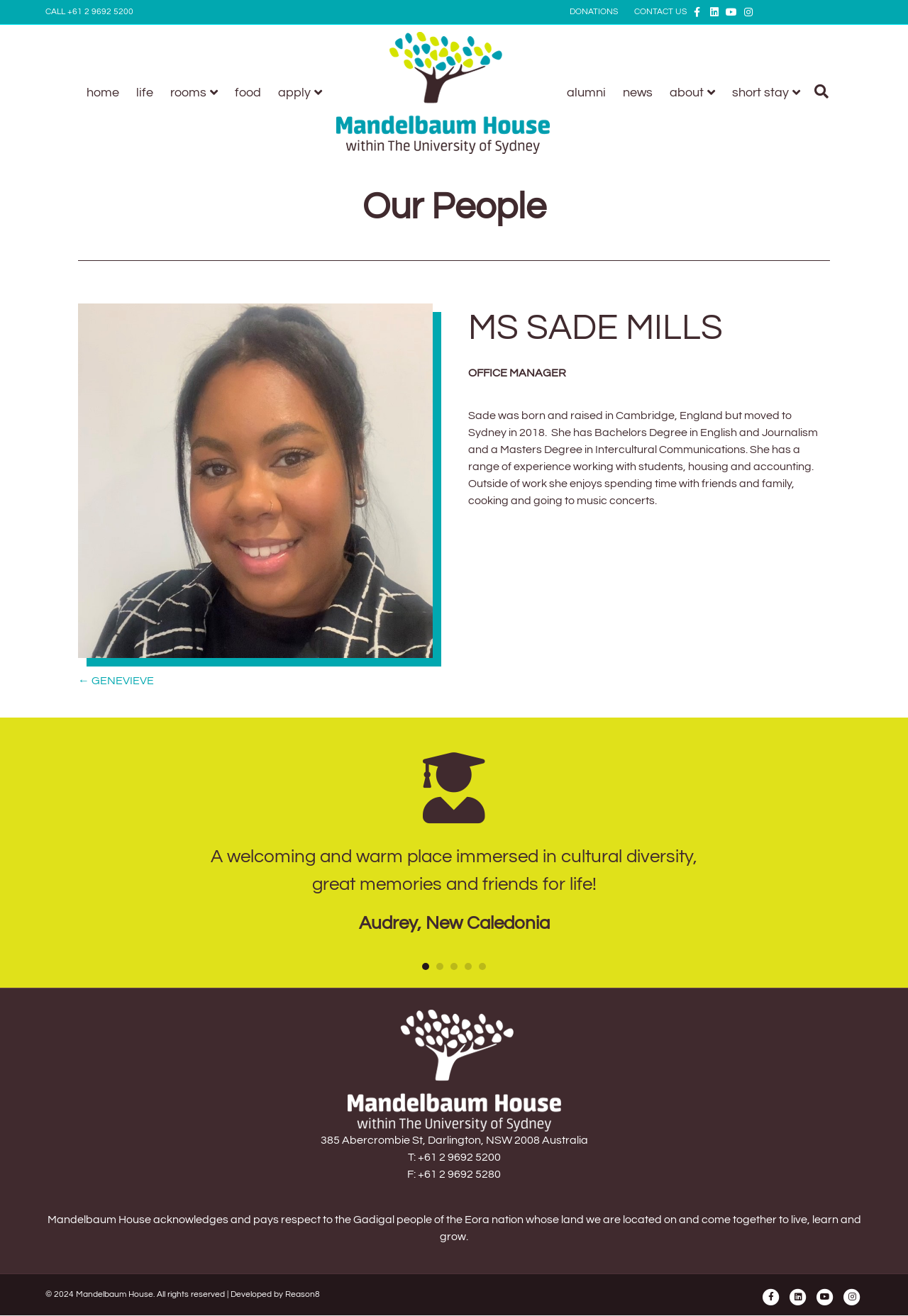What is the primary heading on this webpage?

MS SADE MILLS